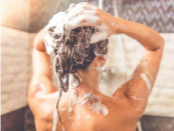What is the woman applying to her hair?
Refer to the screenshot and respond with a concise word or phrase.

Shampoo